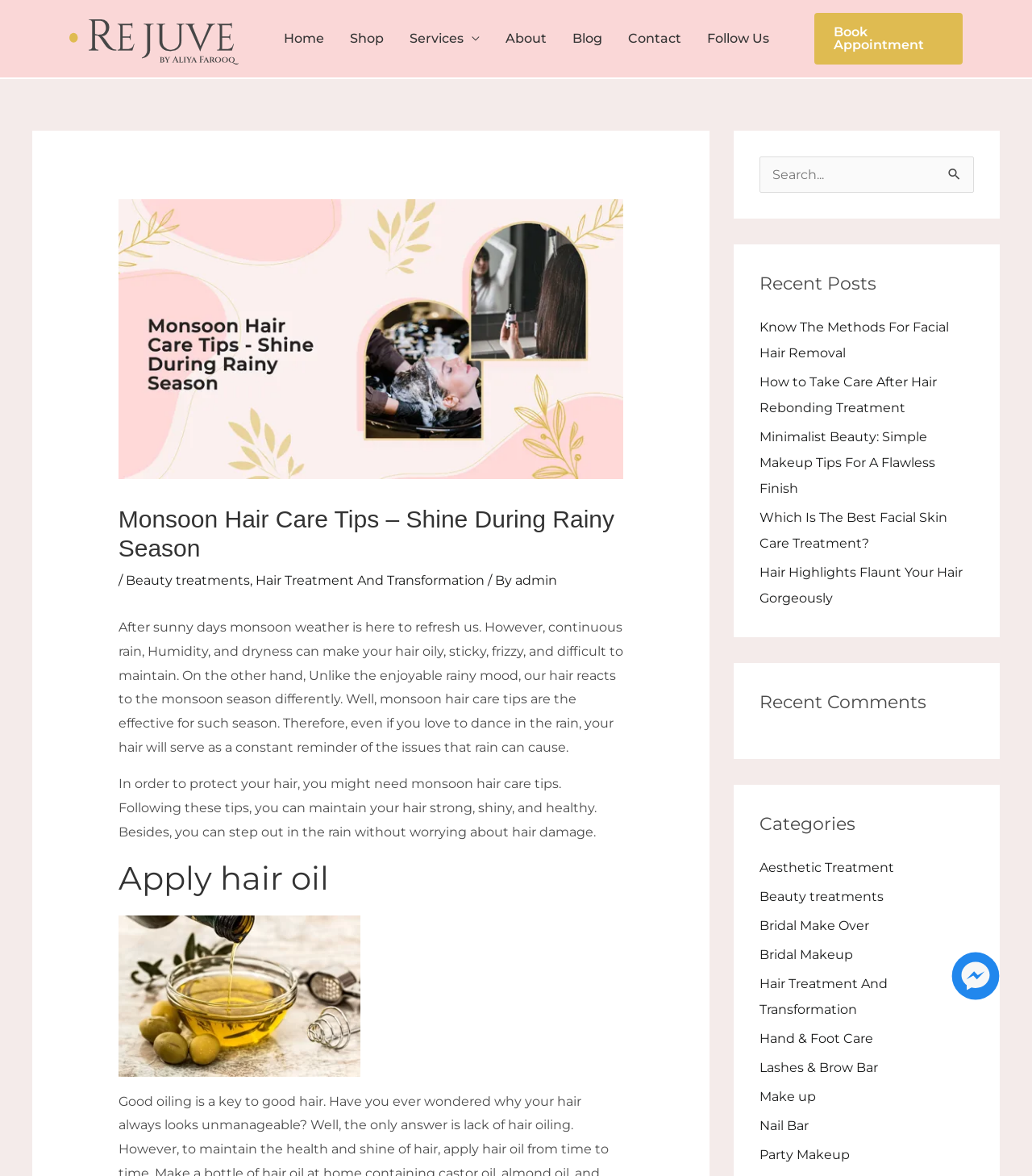Determine the bounding box coordinates of the section I need to click to execute the following instruction: "Search for something". Provide the coordinates as four float numbers between 0 and 1, i.e., [left, top, right, bottom].

[0.736, 0.133, 0.944, 0.164]